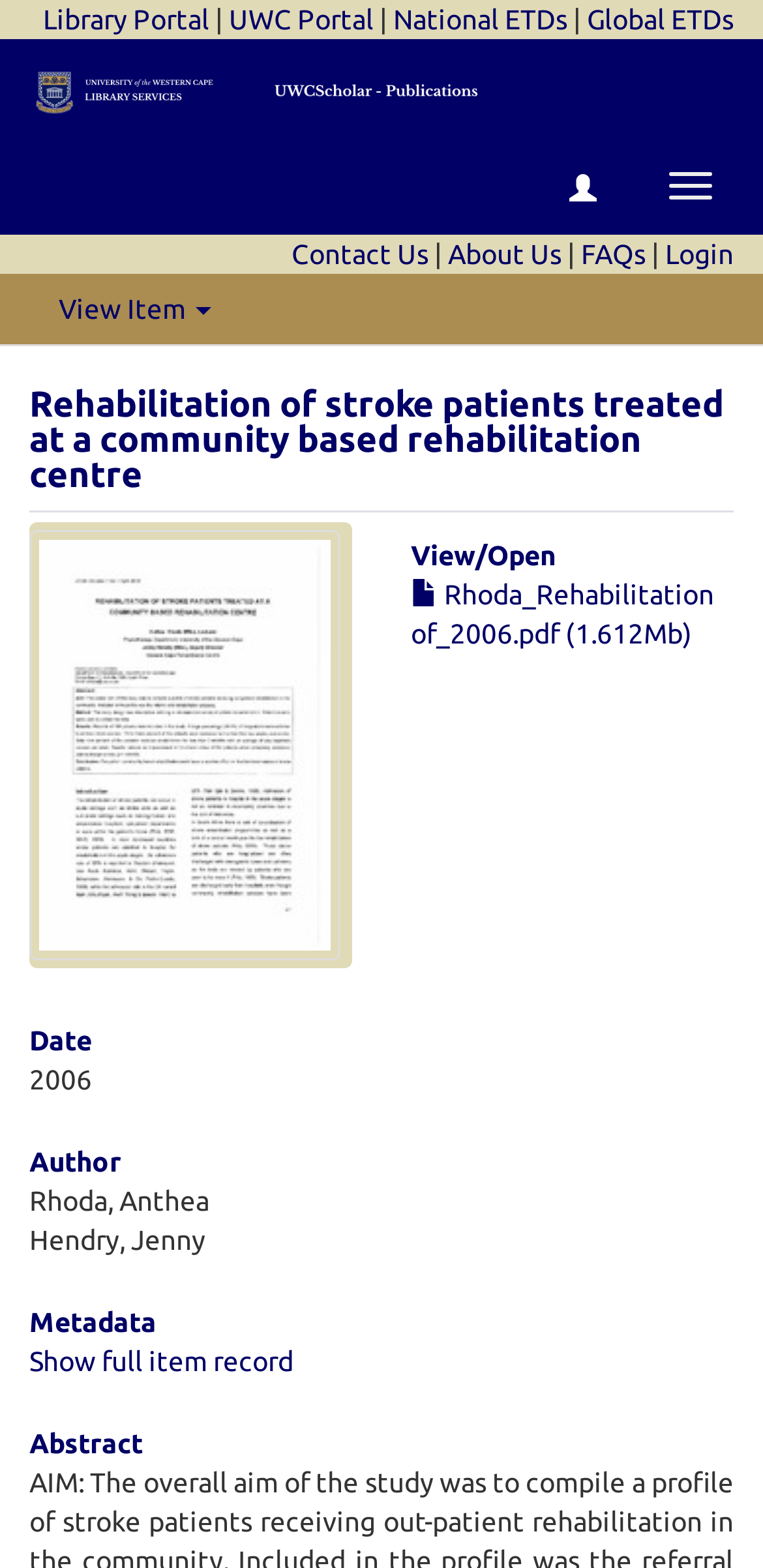Please look at the image and answer the question with a detailed explanation: What is the type of the thumbnail image?

I found the image element with the description 'Thumbnail', so the type of the thumbnail image is Thumbnail.